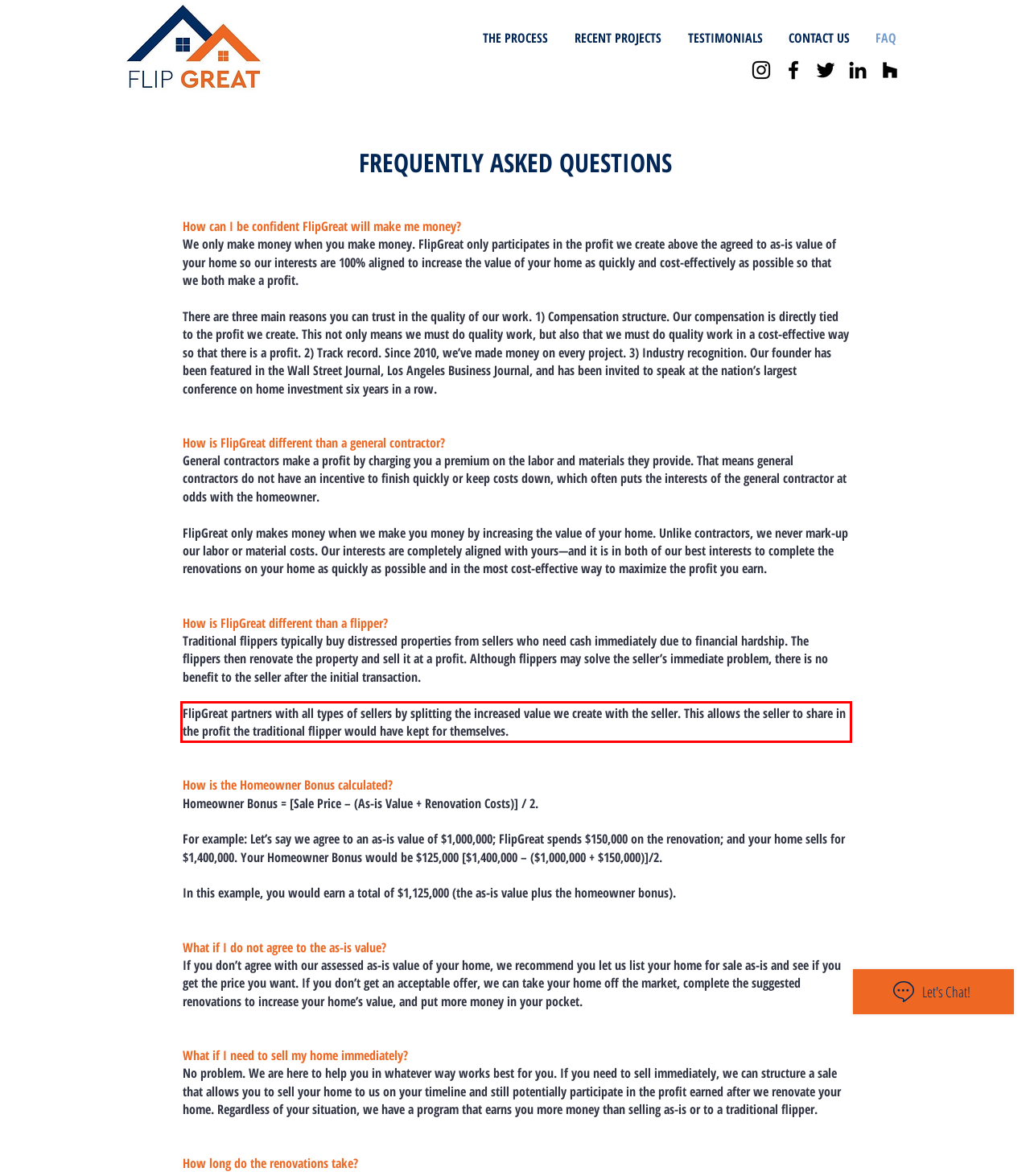Please identify and extract the text content from the UI element encased in a red bounding box on the provided webpage screenshot.

FlipGreat partners with all types of sellers by splitting the increased value we create with the seller. This allows the seller to share in the profit the traditional flipper would have kept for themselves.